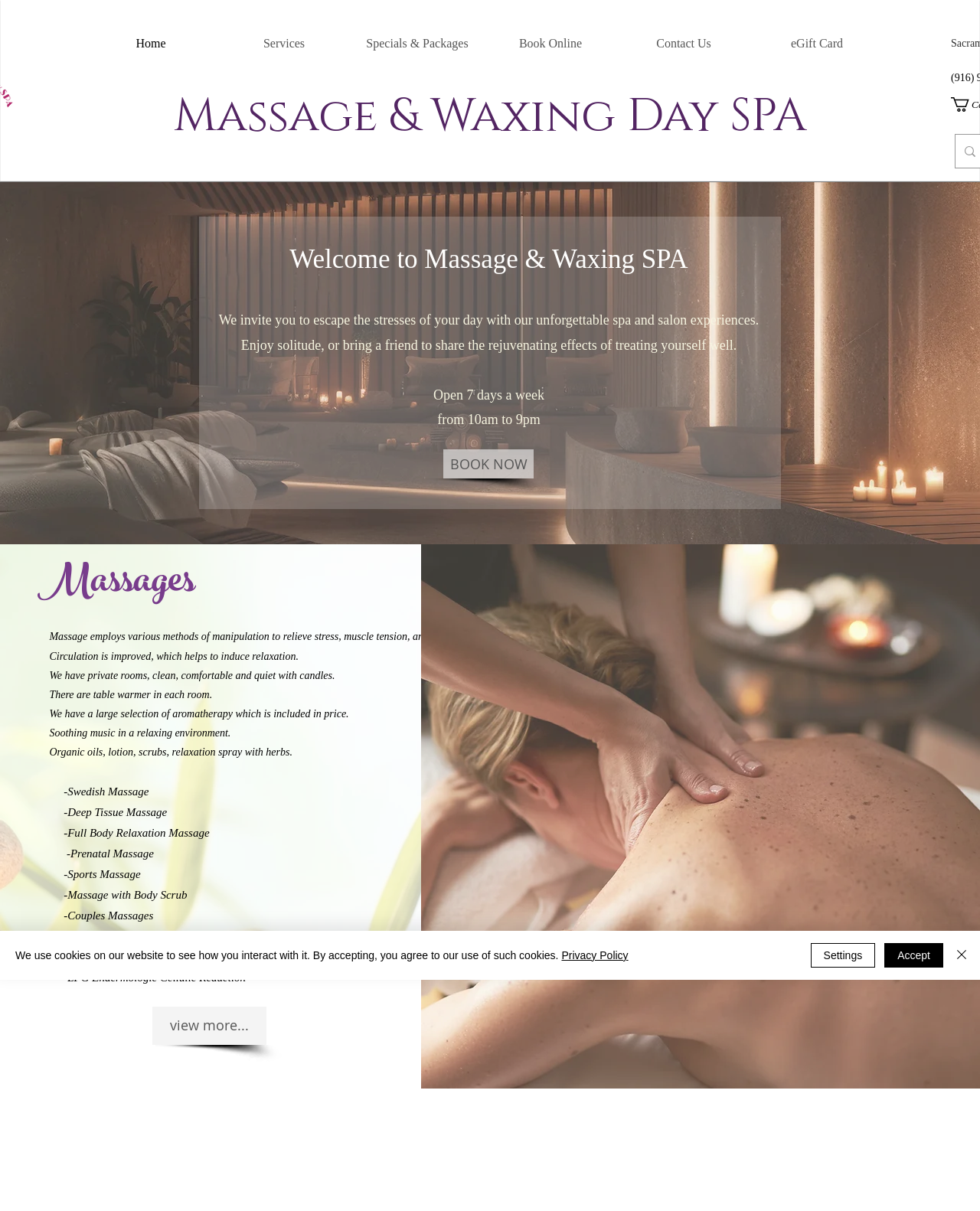Can you specify the bounding box coordinates of the area that needs to be clicked to fulfill the following instruction: "View more massage options"?

[0.156, 0.831, 0.272, 0.863]